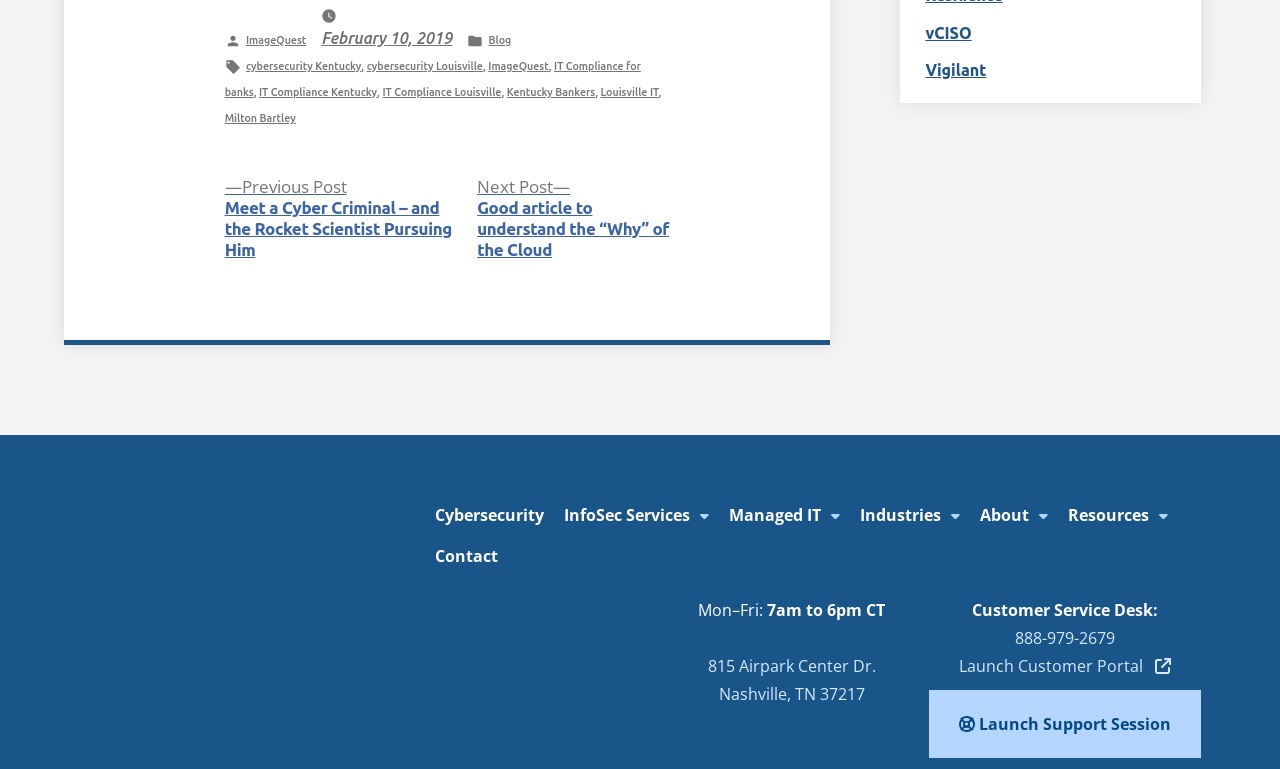What is the category of the post?
Based on the image, respond with a single word or phrase.

Blog